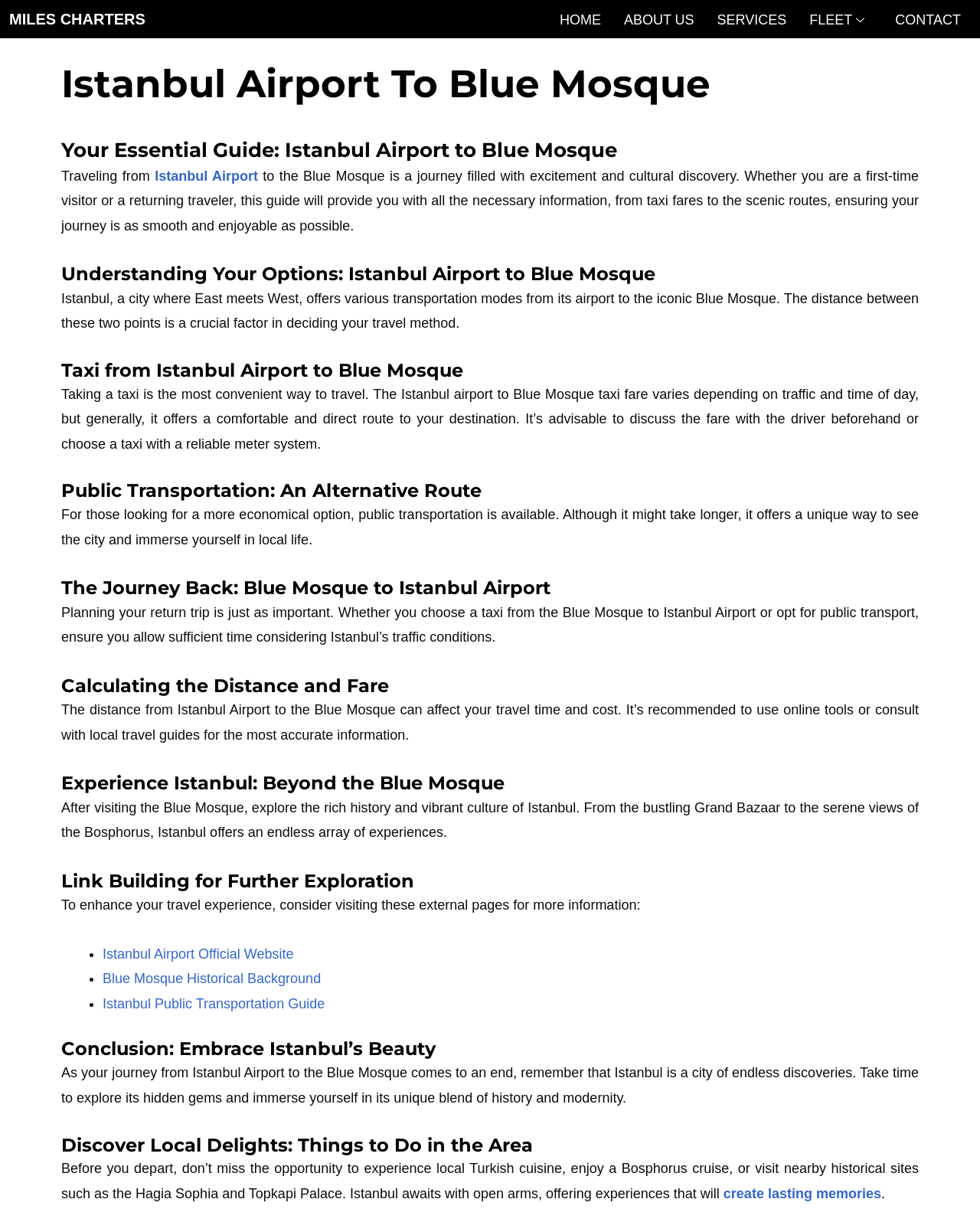What is the main topic of this webpage?
Based on the image, answer the question with as much detail as possible.

Based on the webpage content, I can see that the main topic is about traveling from Istanbul Airport to the Blue Mosque, including information about taxi fares, distances, and other travel options.